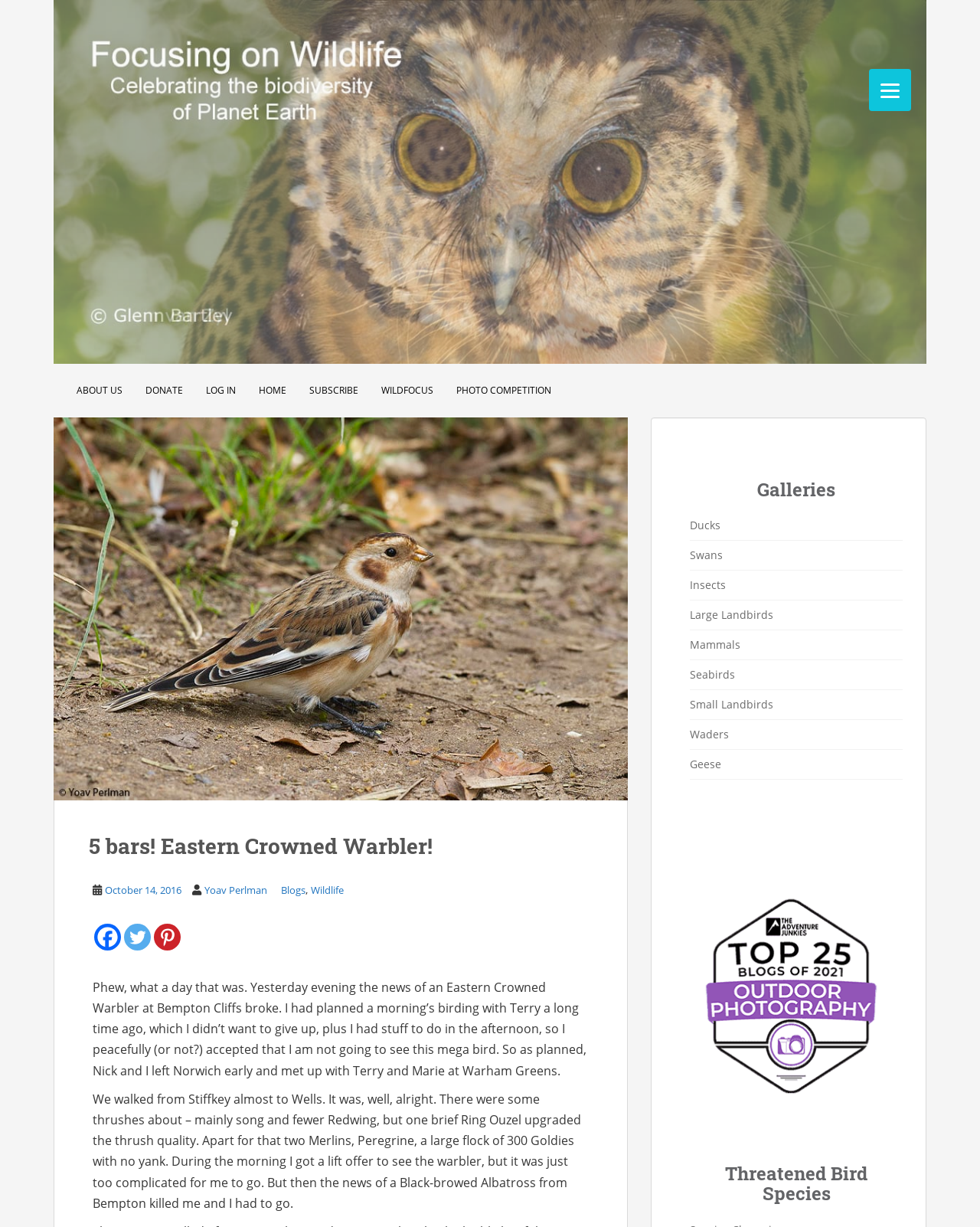Specify the bounding box coordinates for the region that must be clicked to perform the given instruction: "View the 'ABOUT US' page".

[0.078, 0.306, 0.125, 0.331]